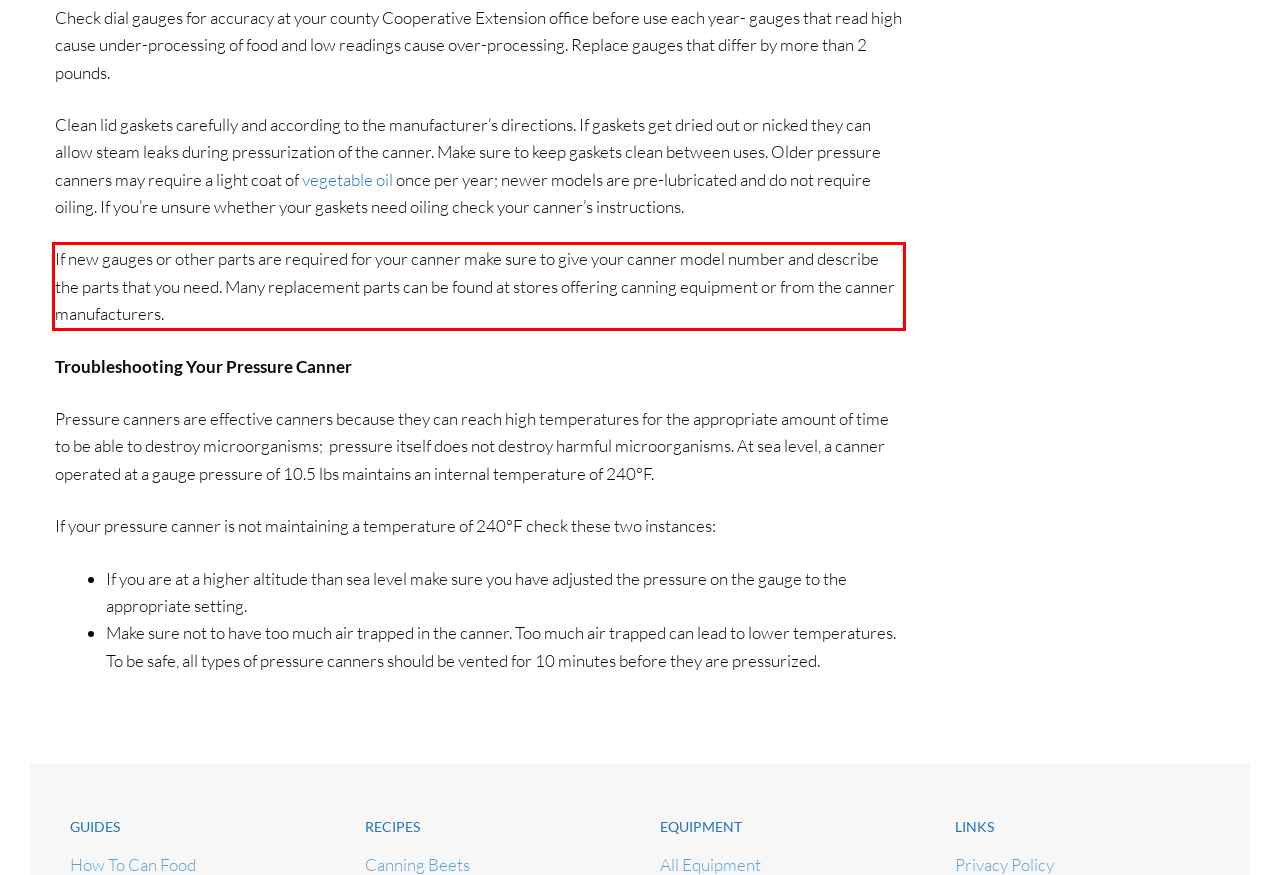The screenshot provided shows a webpage with a red bounding box. Apply OCR to the text within this red bounding box and provide the extracted content.

If new gauges or other parts are required for your canner make sure to give your canner model number and describe the parts that you need. Many replacement parts can be found at stores offering canning equipment or from the canner manufacturers.